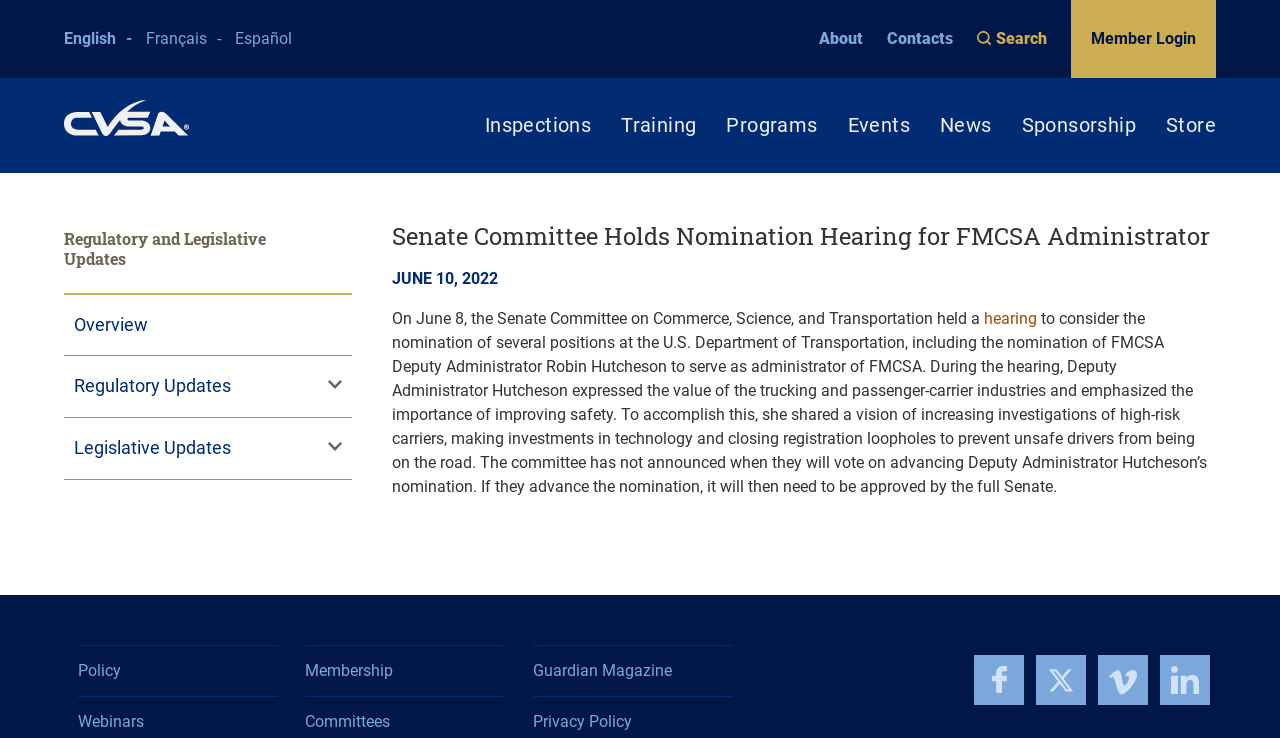Provide the bounding box for the UI element matching this description: "About Contacts Search Member Login".

[0.63, 0.0, 0.95, 0.106]